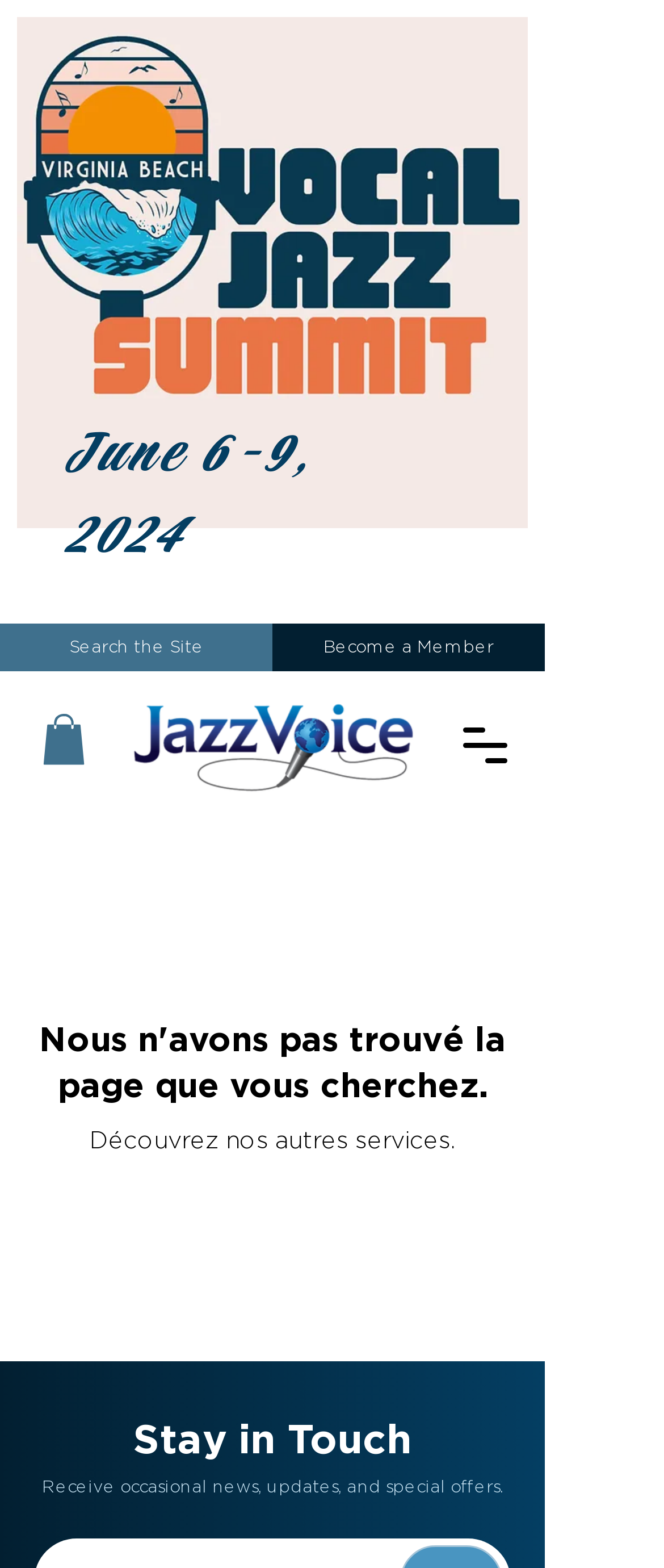Given the element description "Search the Site", identify the bounding box of the corresponding UI element.

[0.0, 0.398, 0.41, 0.428]